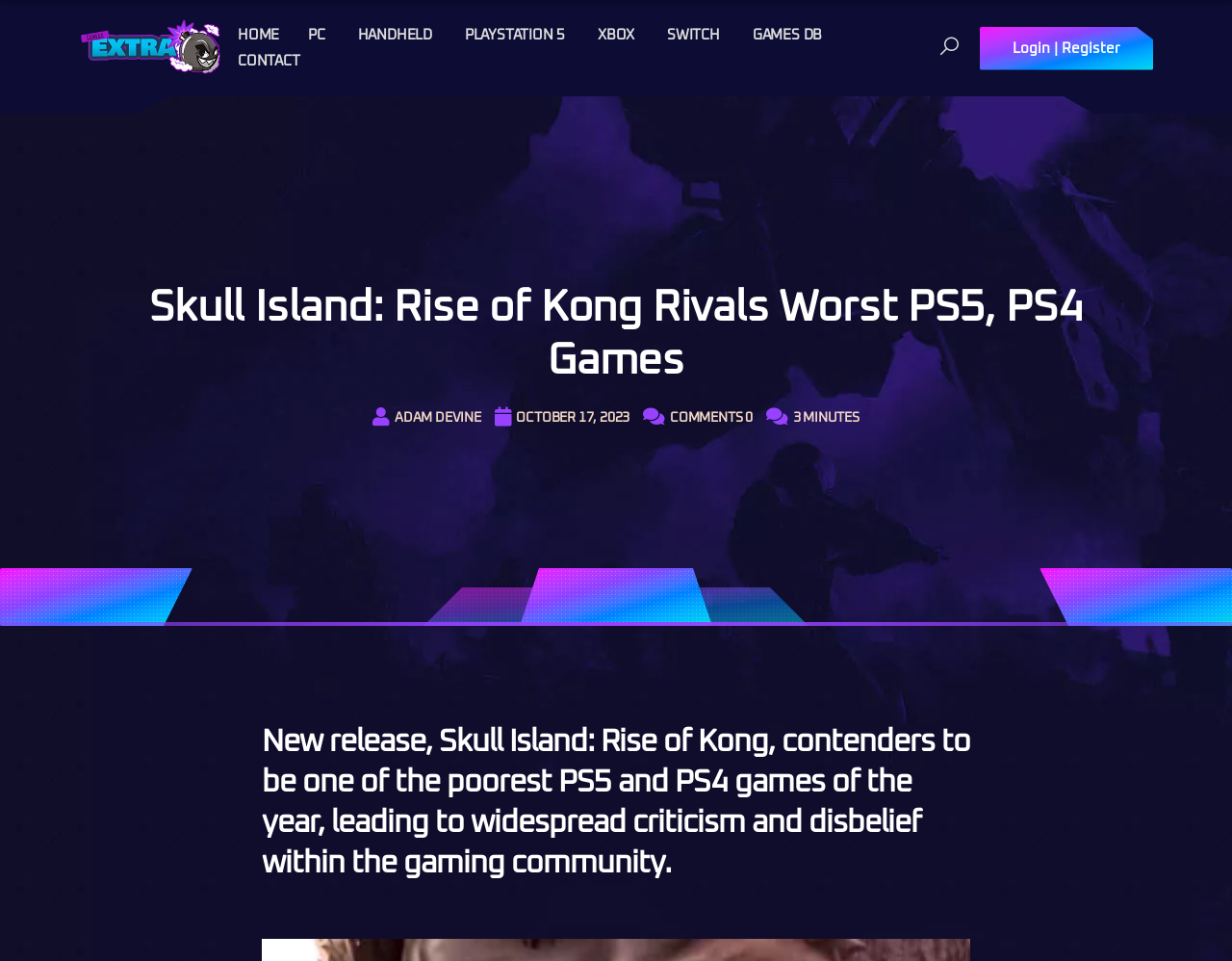Locate the bounding box coordinates of the region to be clicked to comply with the following instruction: "View PLAYSTATION 5 games". The coordinates must be four float numbers between 0 and 1, in the form [left, top, right, bottom].

[0.377, 0.029, 0.459, 0.044]